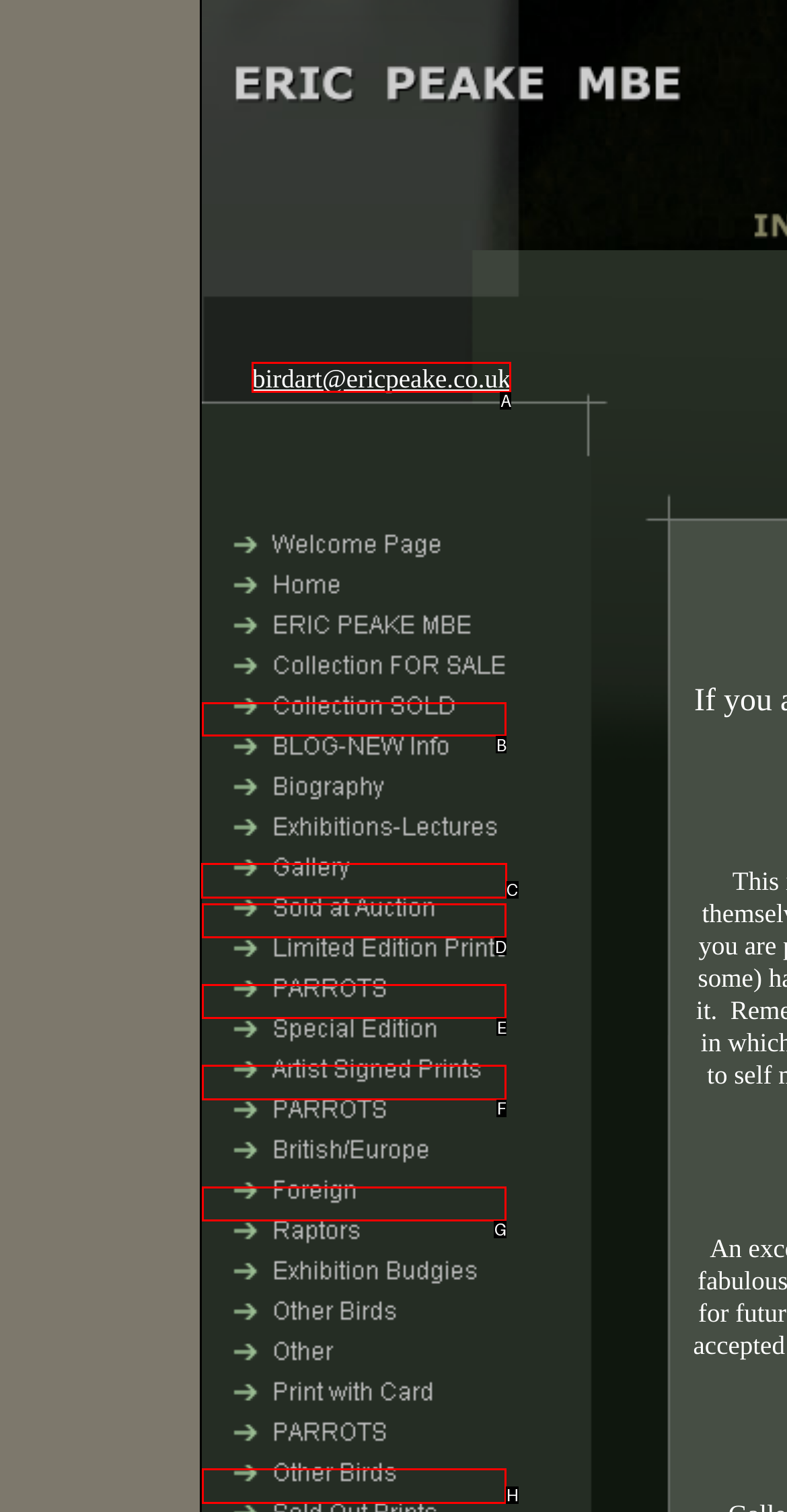Indicate which red-bounded element should be clicked to perform the task: Explore 'Gallery' Answer with the letter of the correct option.

C